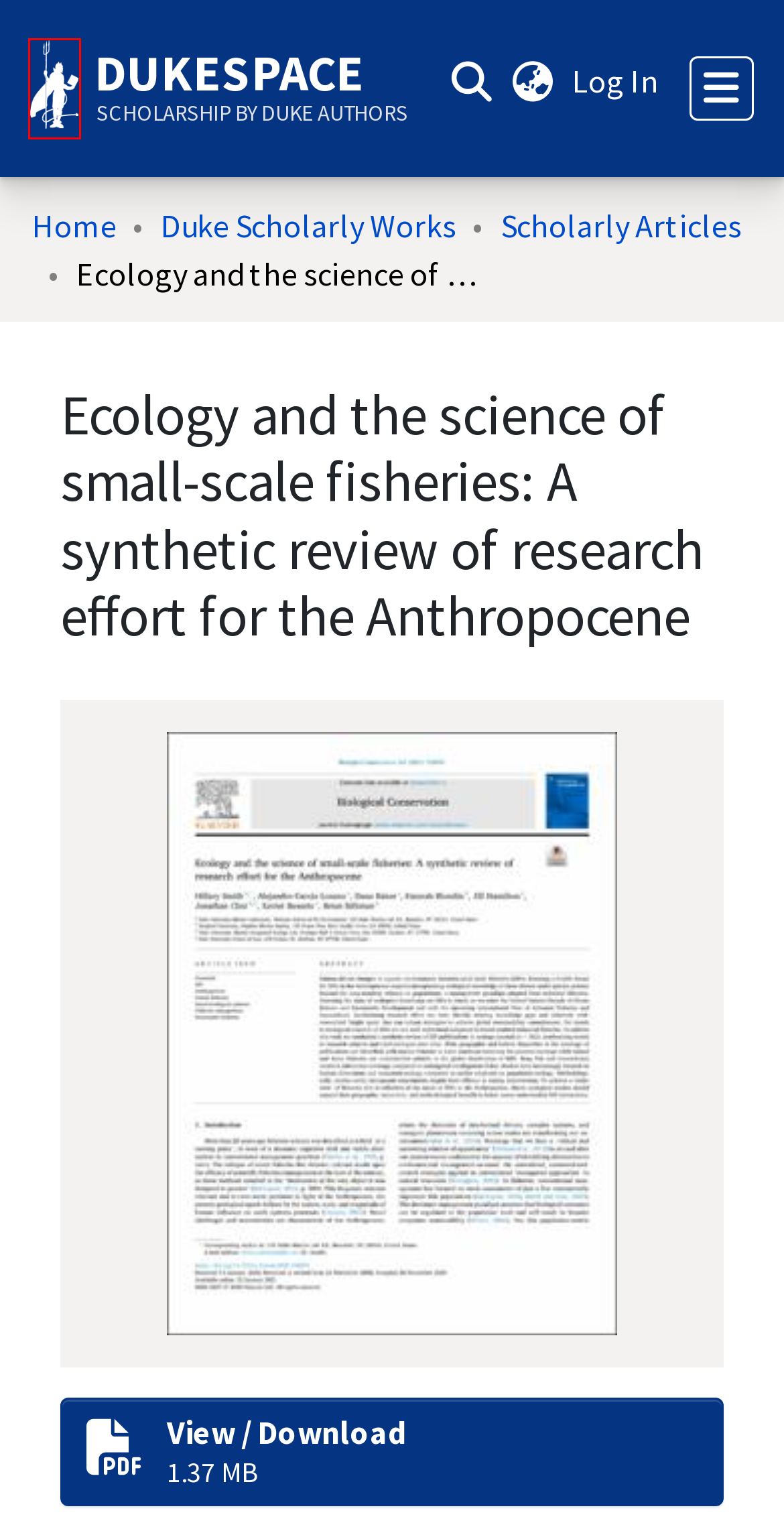You have a screenshot of a webpage with a red bounding box around an element. Select the webpage description that best matches the new webpage after clicking the element within the red bounding box. Here are the descriptions:
A. Jon Choi | Scholars@Duke profile
B. Dimensions Badges
C. Contact Us | Duke University Libraries
D. Duke University Libraries | Duke University Libraries
E. Digital Repositories at Duke - Policy for Accessibility | Duke University Libraries
F. Xavier Basurto | Scholars@Duke profile
G. Introduction to DukeSpace - Depositing to the DukeSpace Repository - LibGuides at Duke University
H. About Digital Repositories at Duke | Duke University Libraries

D